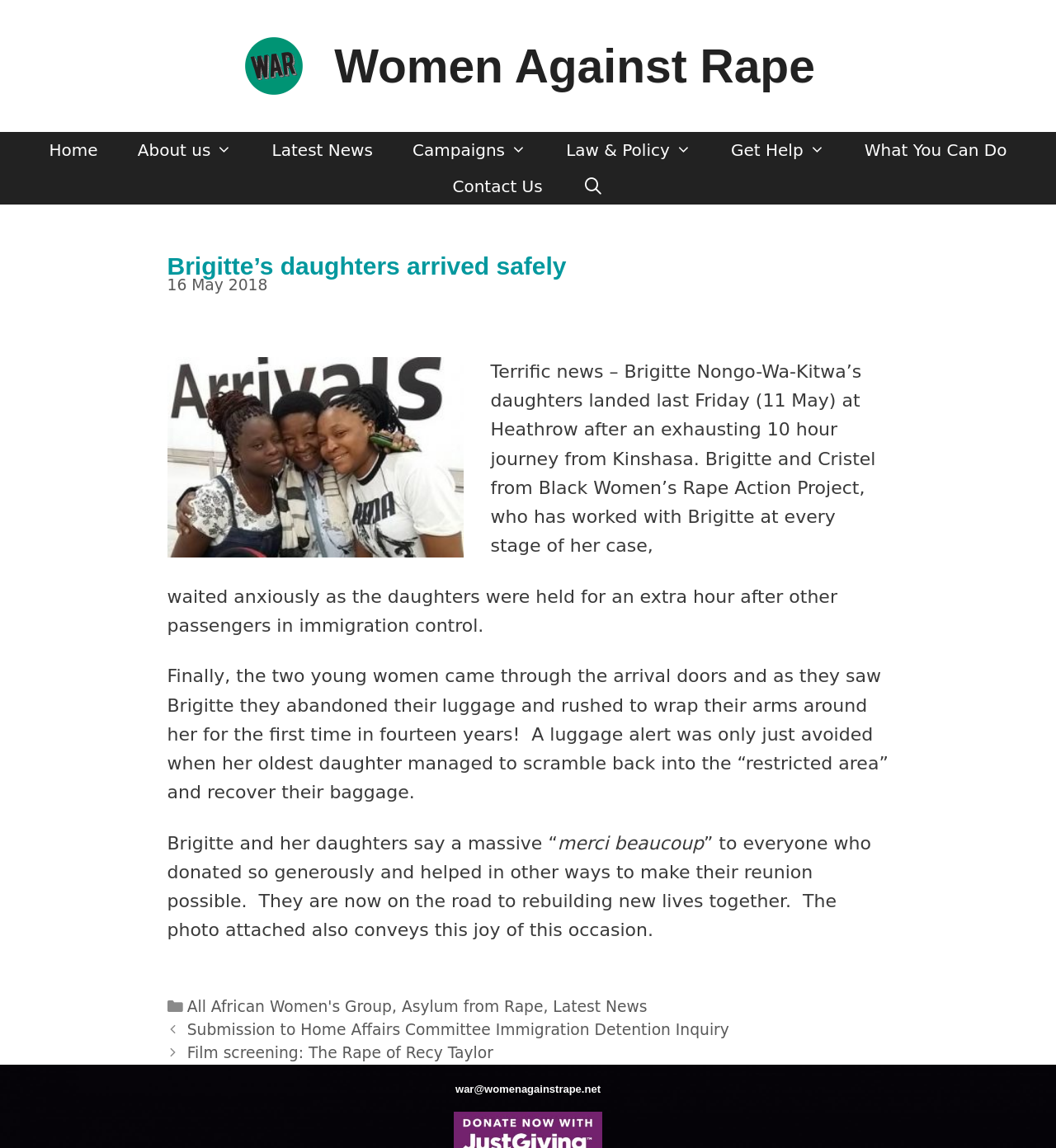How many navigation links are in the primary navigation menu?
Please provide a full and detailed response to the question.

The primary navigation menu has links to 'Home', 'About us', 'Latest News', 'Campaigns', 'Law & Policy', 'Get Help', 'What You Can Do', and 'Contact Us', which makes a total of 8 navigation links.